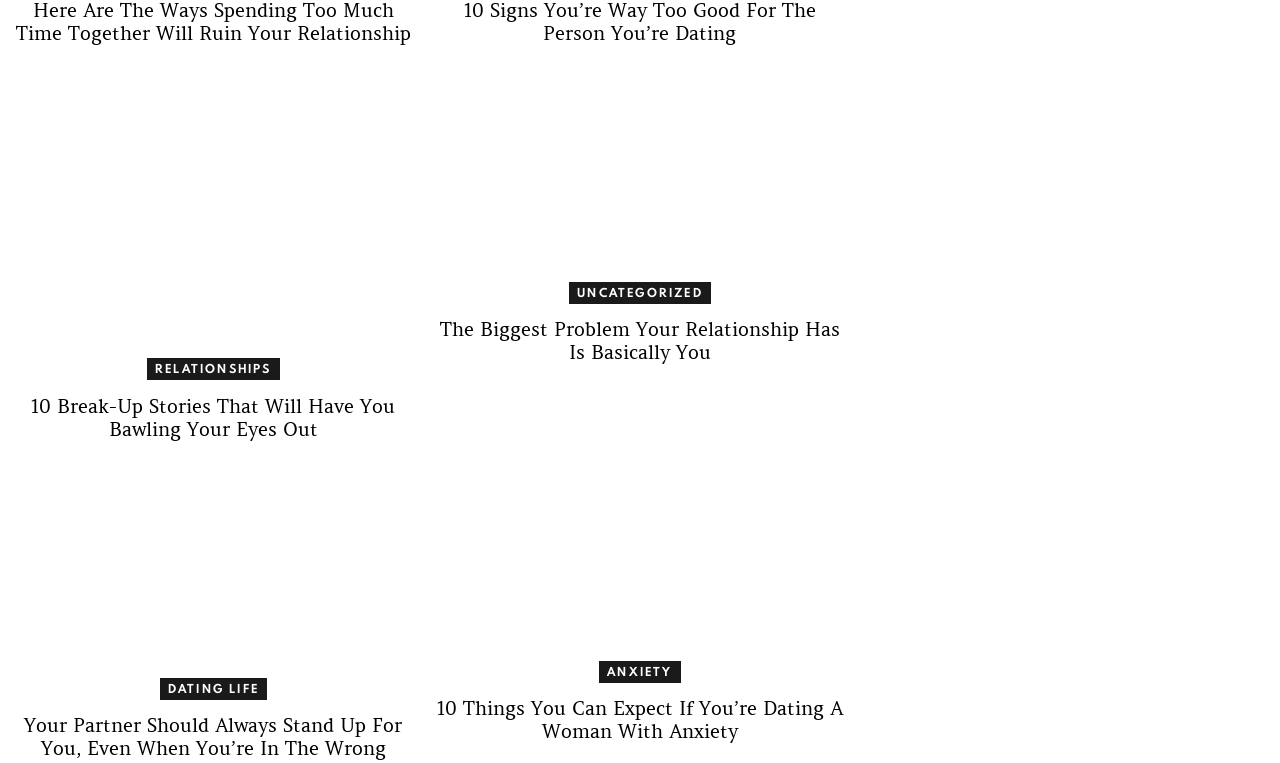Please predict the bounding box coordinates (top-left x, top-left y, bottom-right x, bottom-right y) for the UI element in the screenshot that fits the description: Dating Life

[0.125, 0.888, 0.209, 0.917]